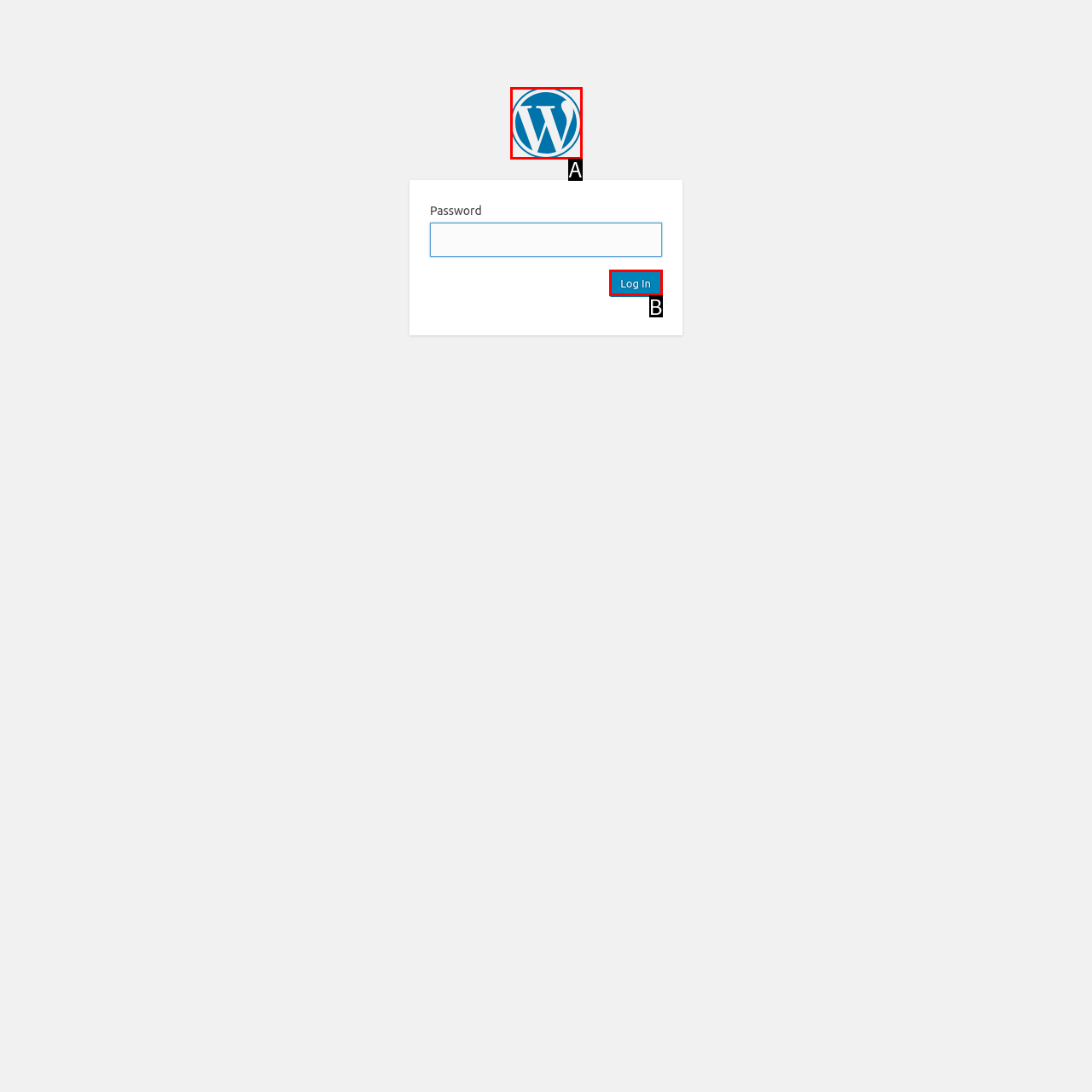Select the HTML element that corresponds to the description: Wiser.Directory. Reply with the letter of the correct option.

A